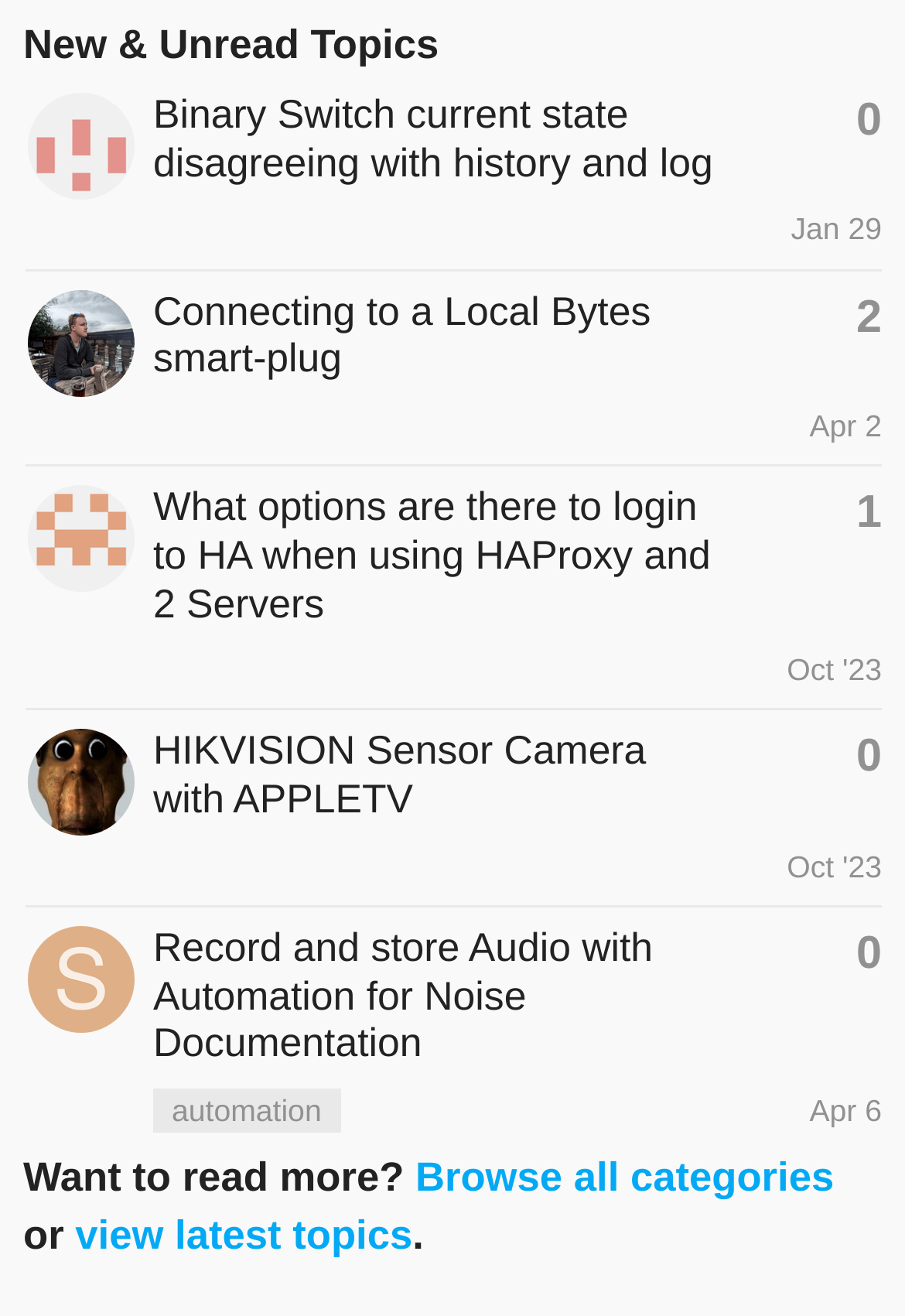Extract the bounding box for the UI element that matches this description: "HIKVISION Sensor Camera with APPLETV".

[0.169, 0.553, 0.714, 0.624]